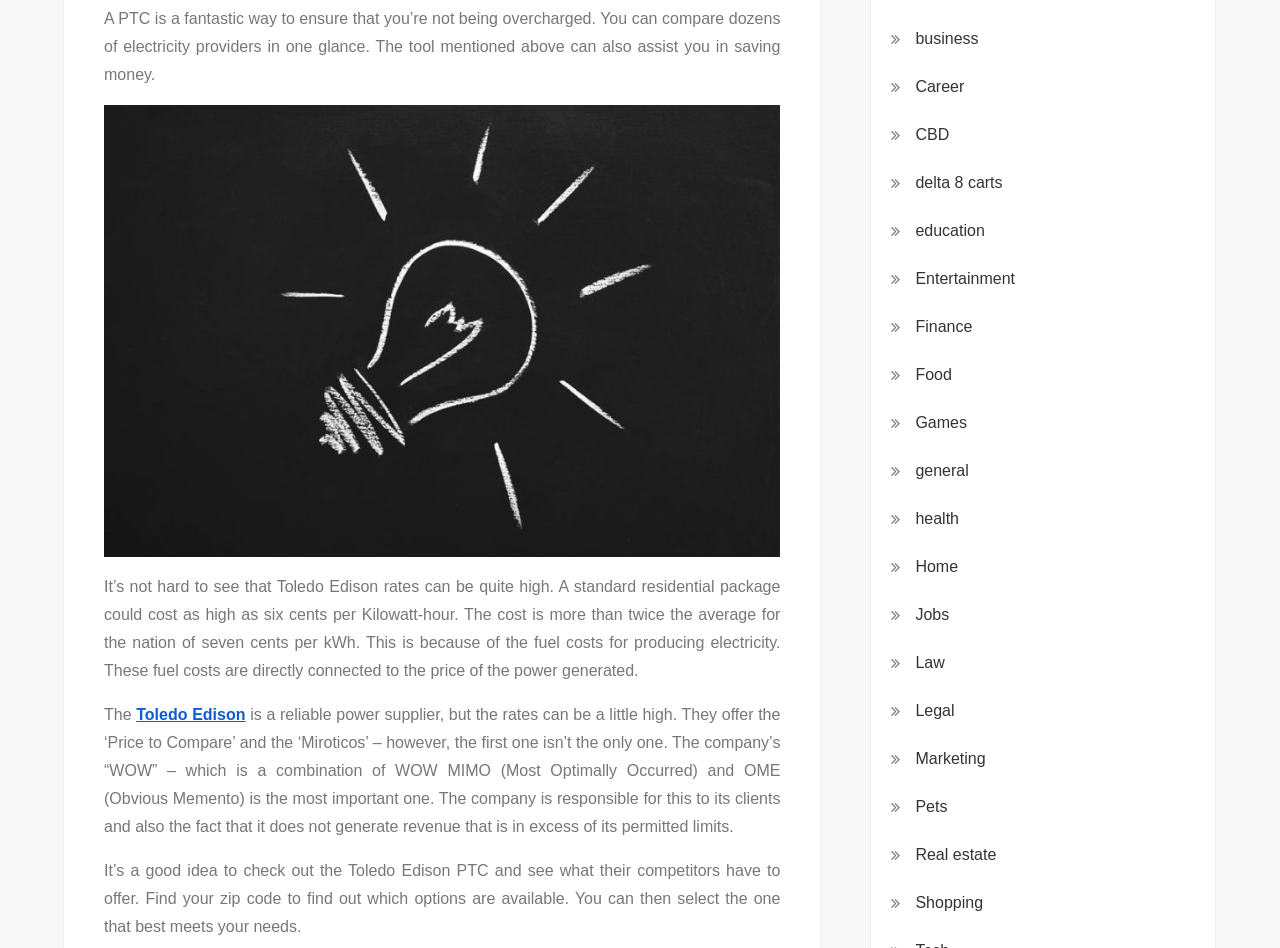Please give the bounding box coordinates of the area that should be clicked to fulfill the following instruction: "Click on 'Toledo Edison'". The coordinates should be in the format of four float numbers from 0 to 1, i.e., [left, top, right, bottom].

[0.106, 0.745, 0.192, 0.763]